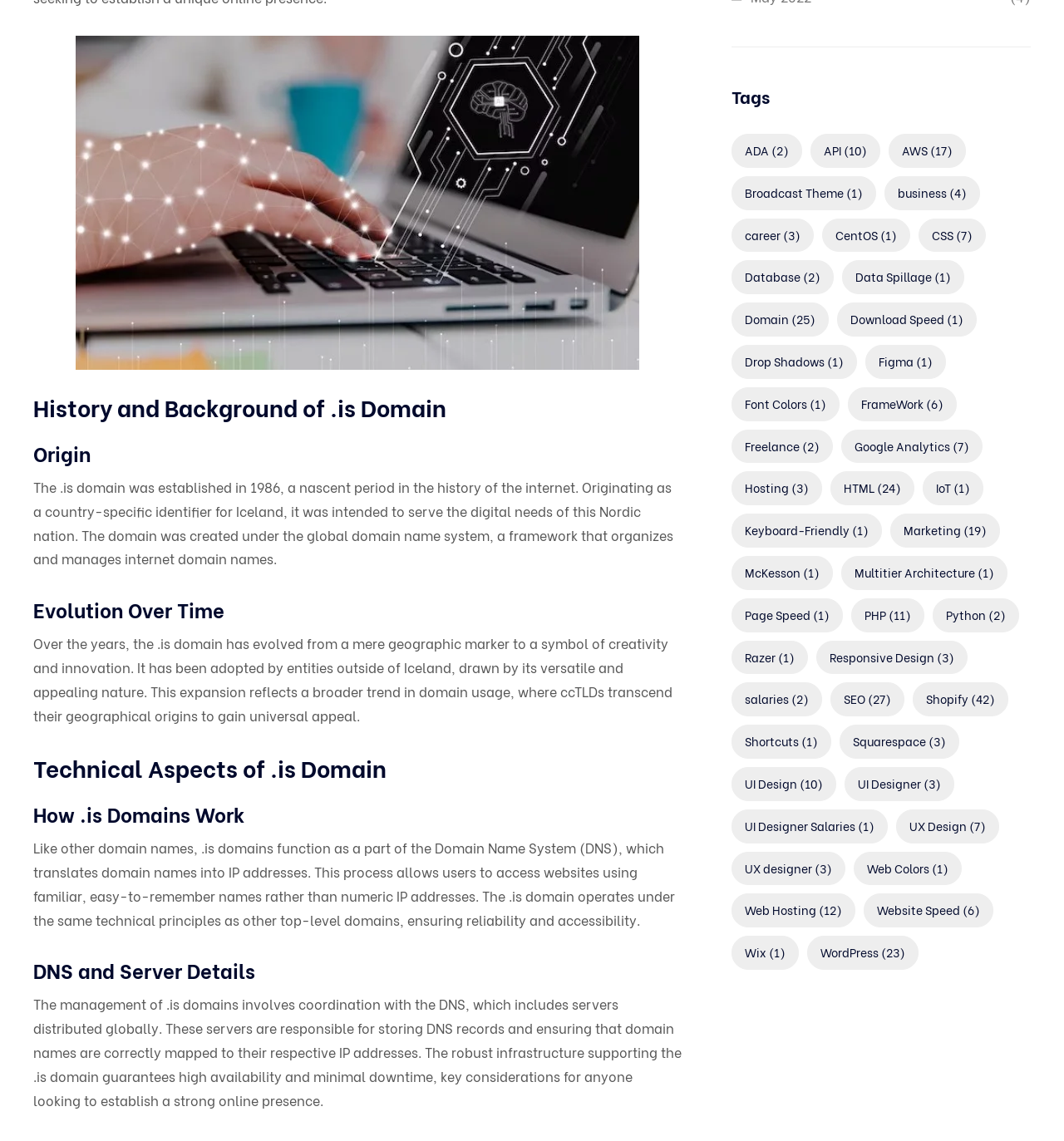What is the purpose of DNS servers?
Please give a detailed answer to the question using the information shown in the image.

The management of .is domains involves coordination with the DNS, which includes servers distributed globally. These servers are responsible for storing DNS records and ensuring that domain names are correctly mapped to their respective IP addresses.